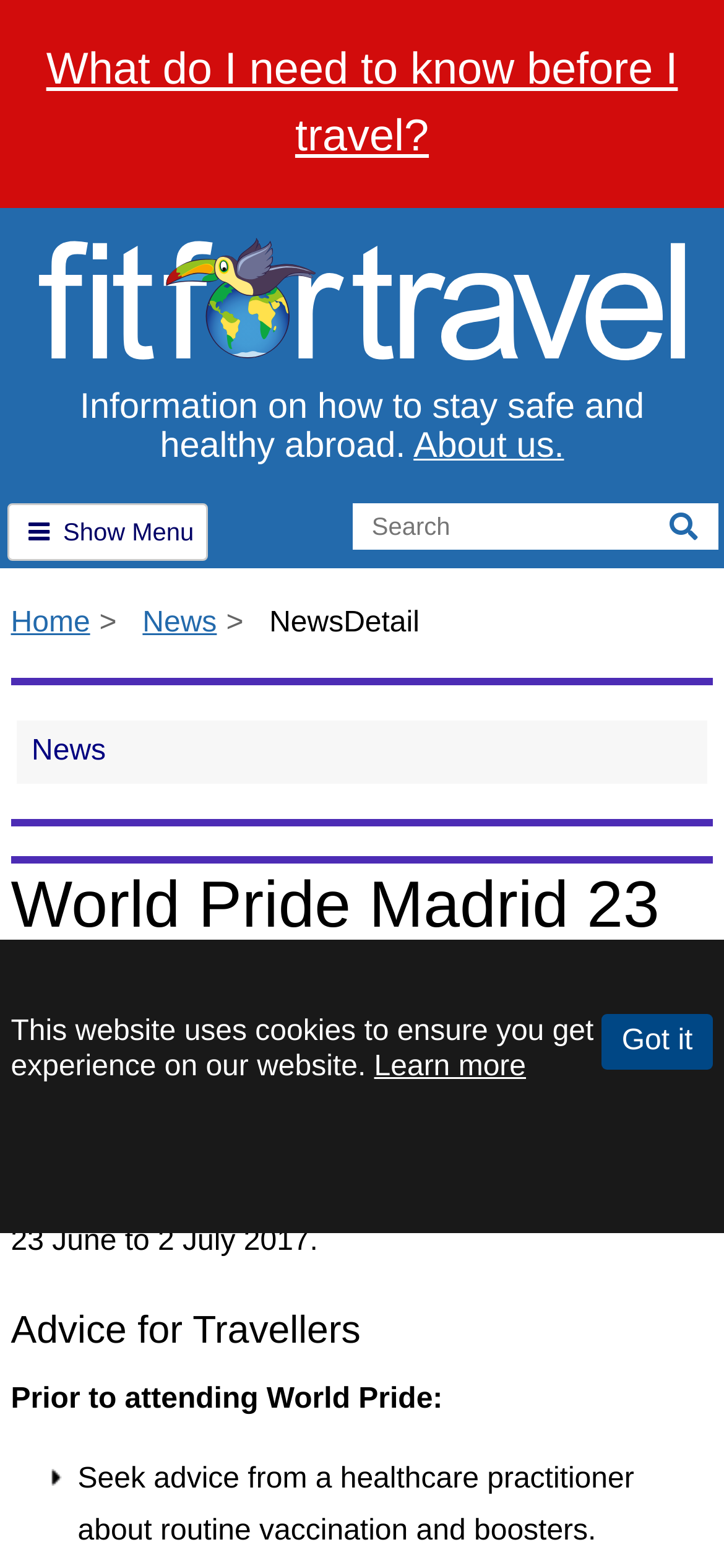Find the bounding box coordinates of the clickable element required to execute the following instruction: "Click on the Fit for Travel Logo". Provide the coordinates as four float numbers between 0 and 1, i.e., [left, top, right, bottom].

[0.055, 0.152, 0.945, 0.236]